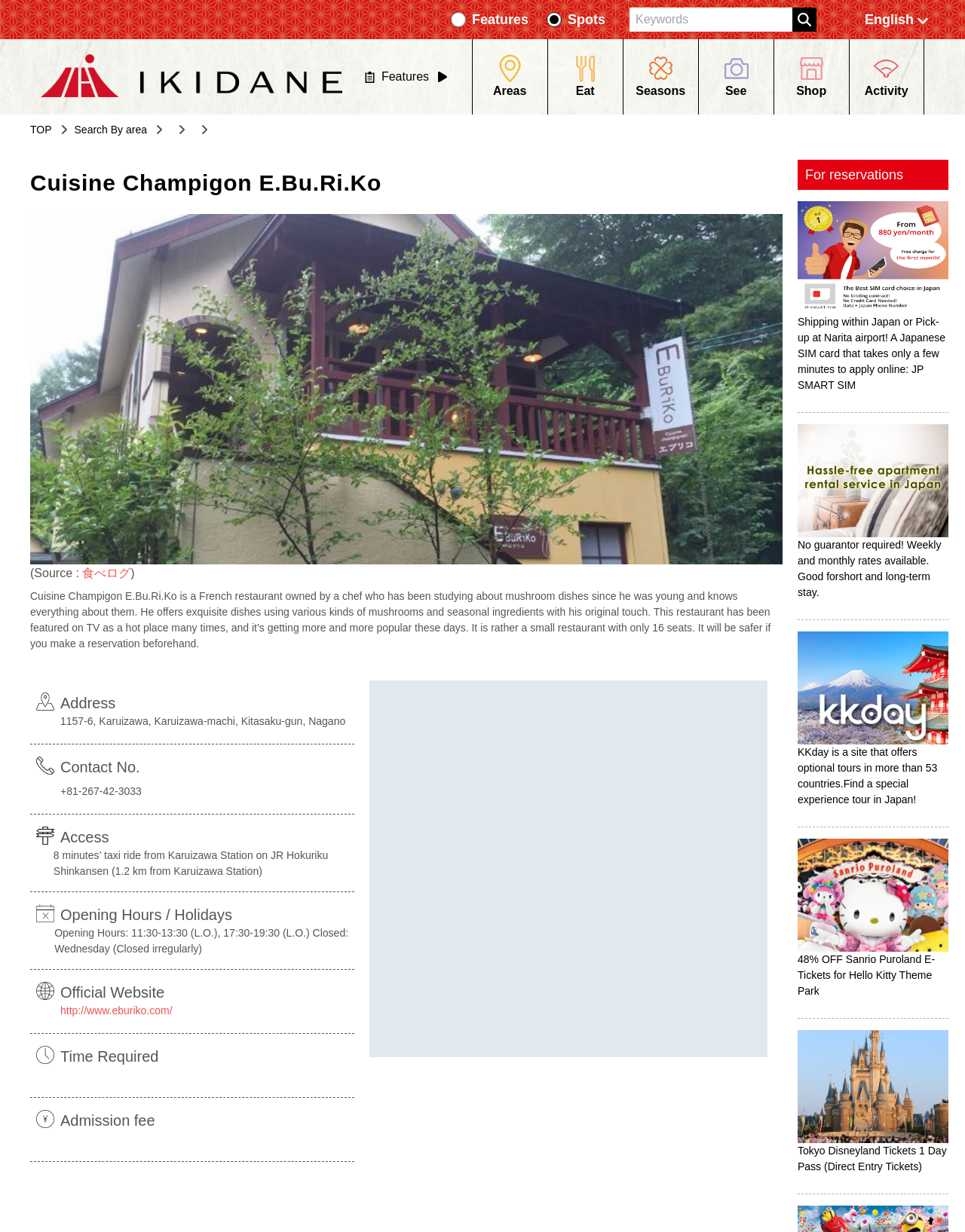Please identify the bounding box coordinates of the element I need to click to follow this instruction: "Go to English page".

[0.896, 0.01, 0.947, 0.022]